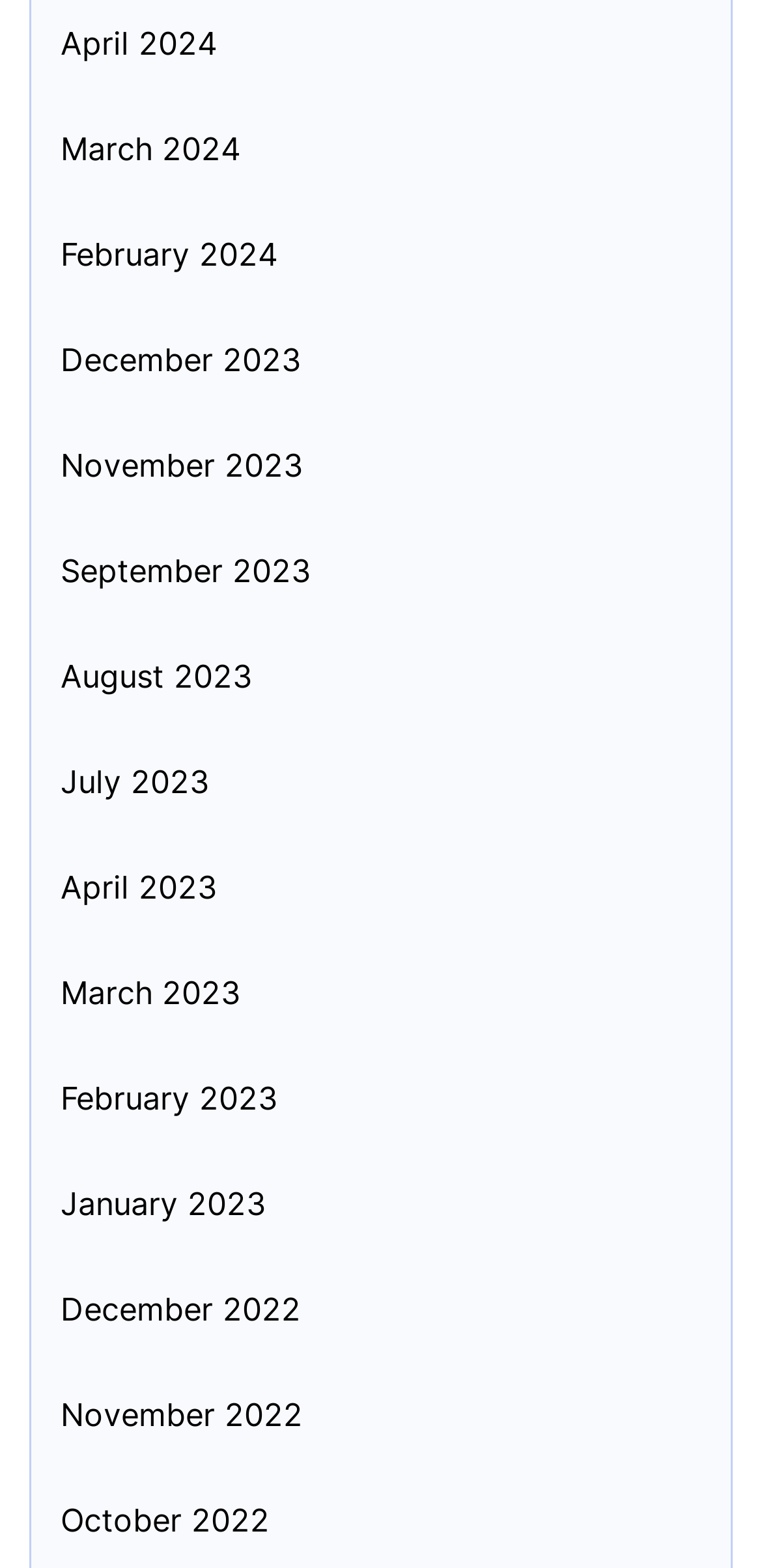Please identify the bounding box coordinates of the area that needs to be clicked to follow this instruction: "check October 2022".

[0.079, 0.954, 0.354, 0.984]